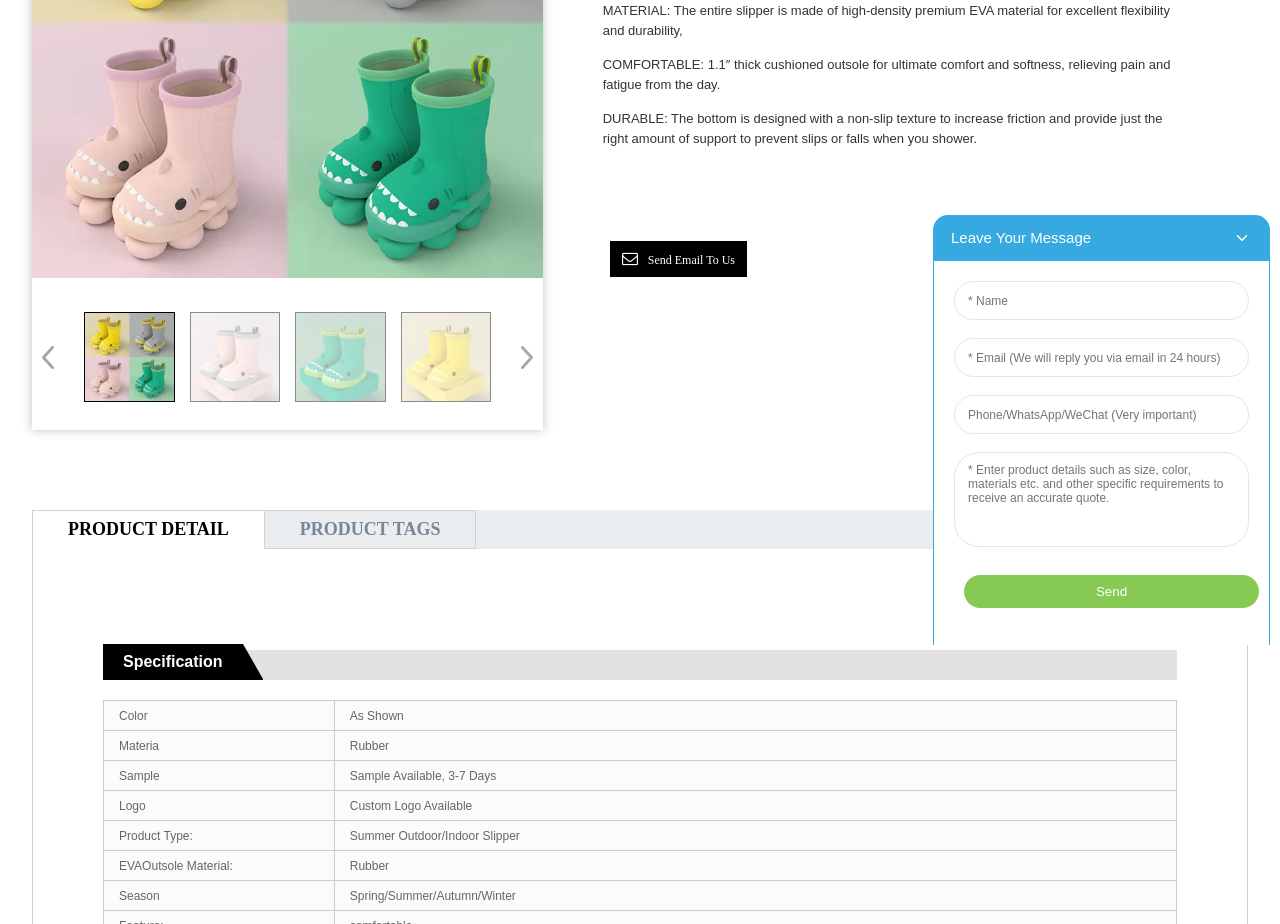Determine the bounding box for the described HTML element: "aria-label="Next slide"". Ensure the coordinates are four float numbers between 0 and 1 in the format [left, top, right, bottom].

[0.397, 0.369, 0.416, 0.404]